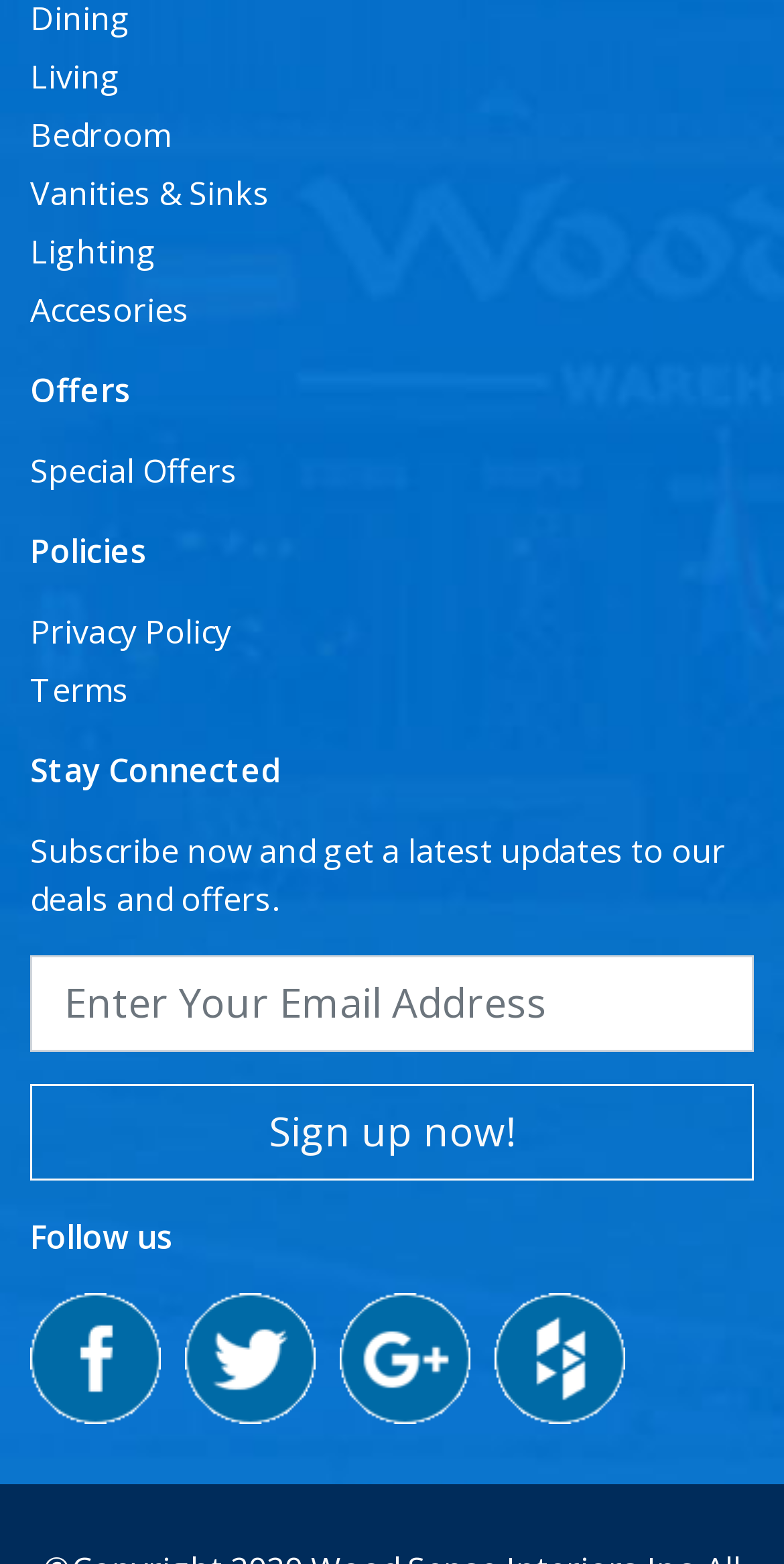Please determine the bounding box coordinates for the UI element described as: "Bedroom".

[0.038, 0.072, 0.218, 0.101]